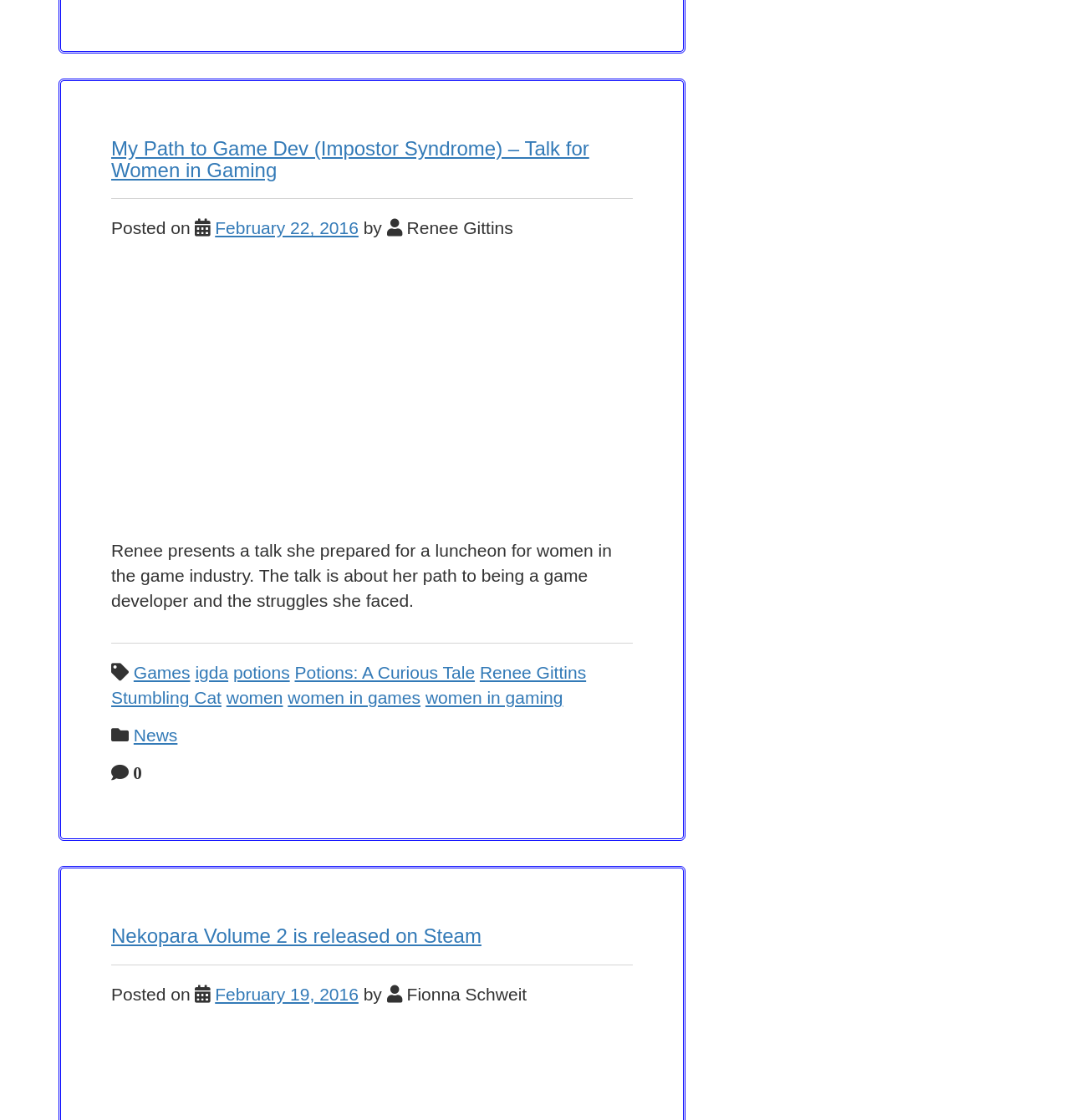Pinpoint the bounding box coordinates for the area that should be clicked to perform the following instruction: "Click the link to see more about Potions: A Curious Tale".

[0.275, 0.592, 0.444, 0.609]